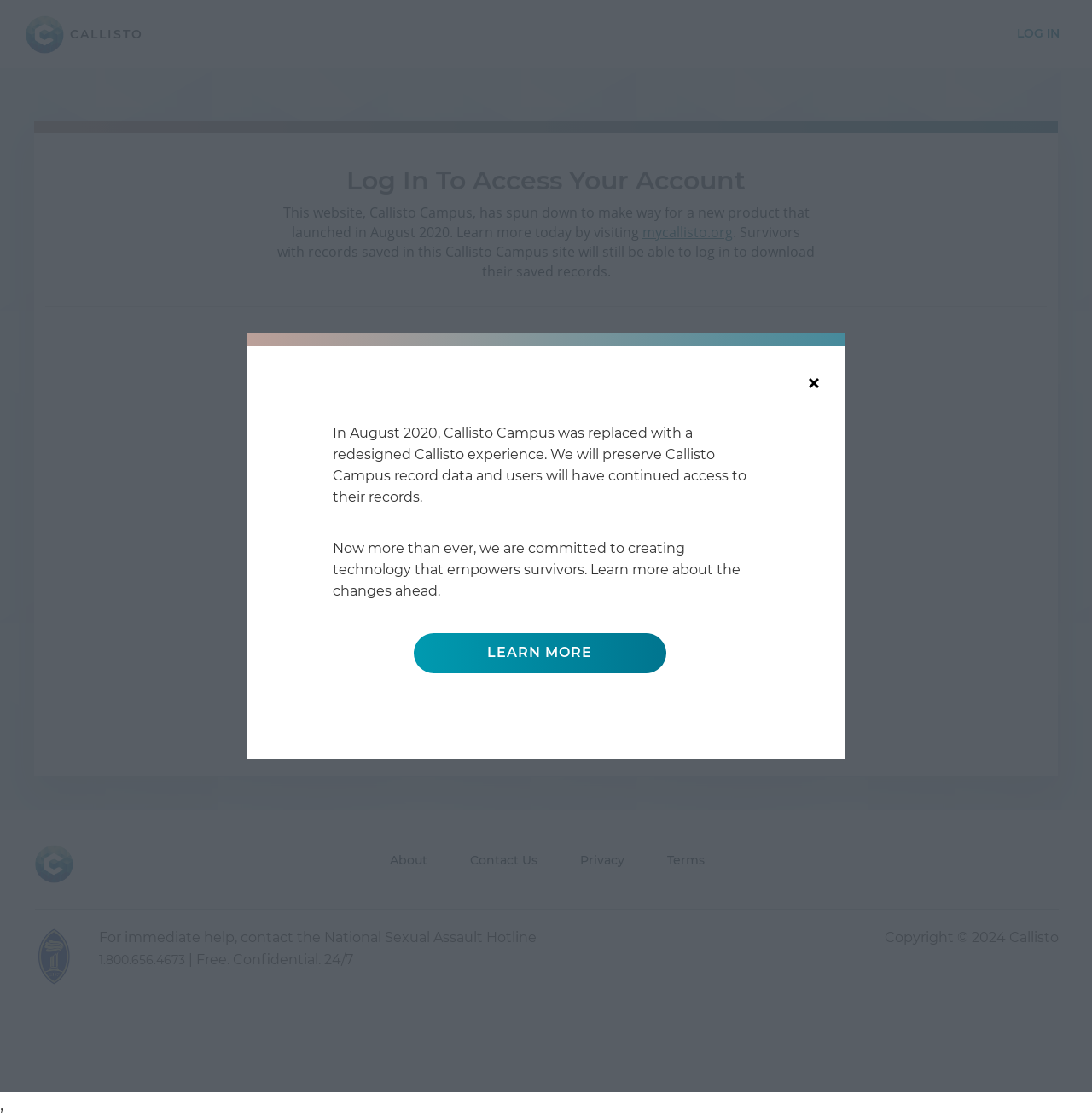What is the purpose of this website?
Craft a detailed and extensive response to the question.

Based on the webpage content, it appears that this website is a login portal for users to access their accounts. The presence of username and password fields, as well as a 'Log In' button, suggests that users can enter their credentials to access their accounts.